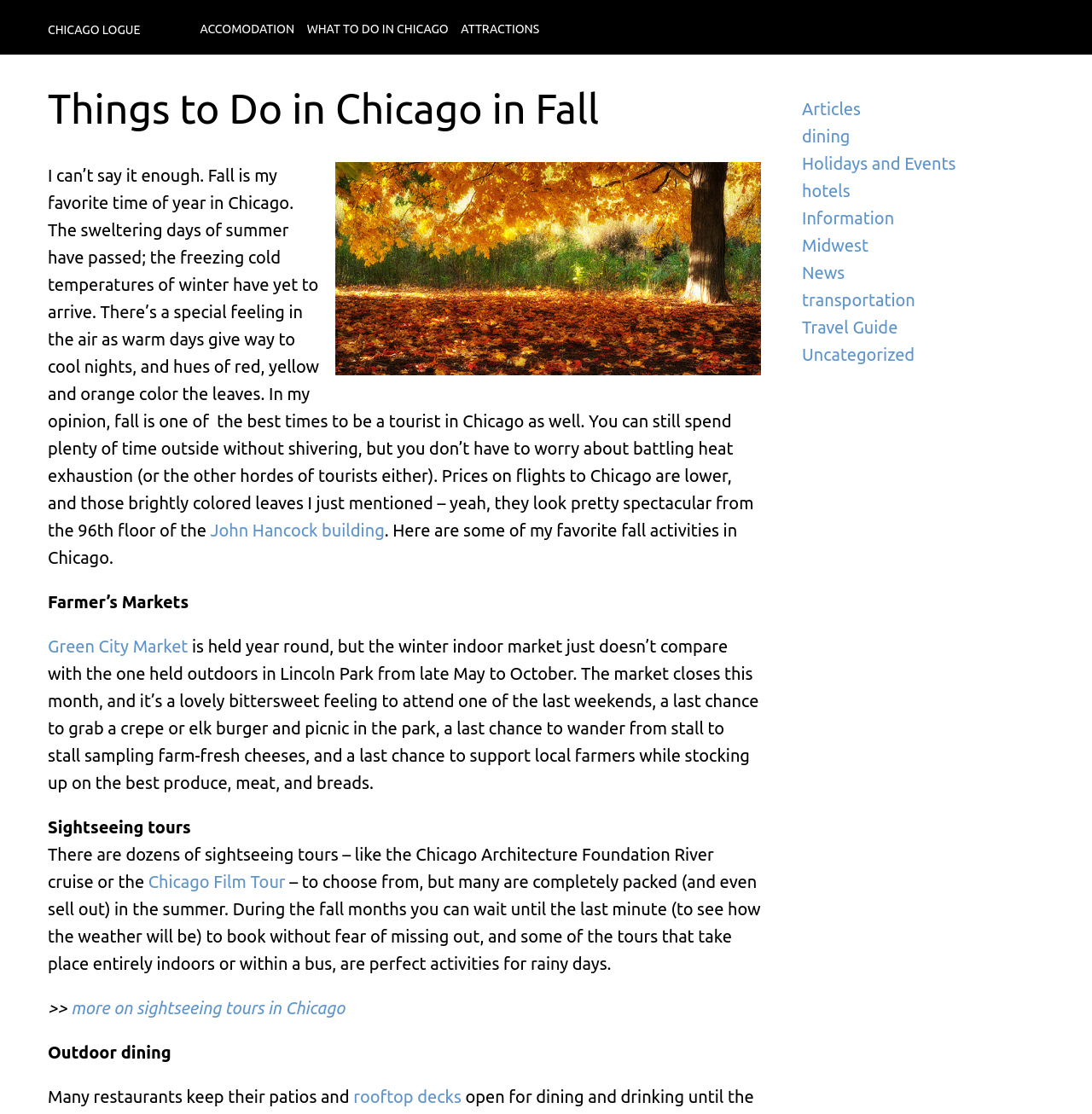Locate the bounding box coordinates of the UI element described by: "hotels". The bounding box coordinates should consist of four float numbers between 0 and 1, i.e., [left, top, right, bottom].

[0.734, 0.159, 0.944, 0.184]